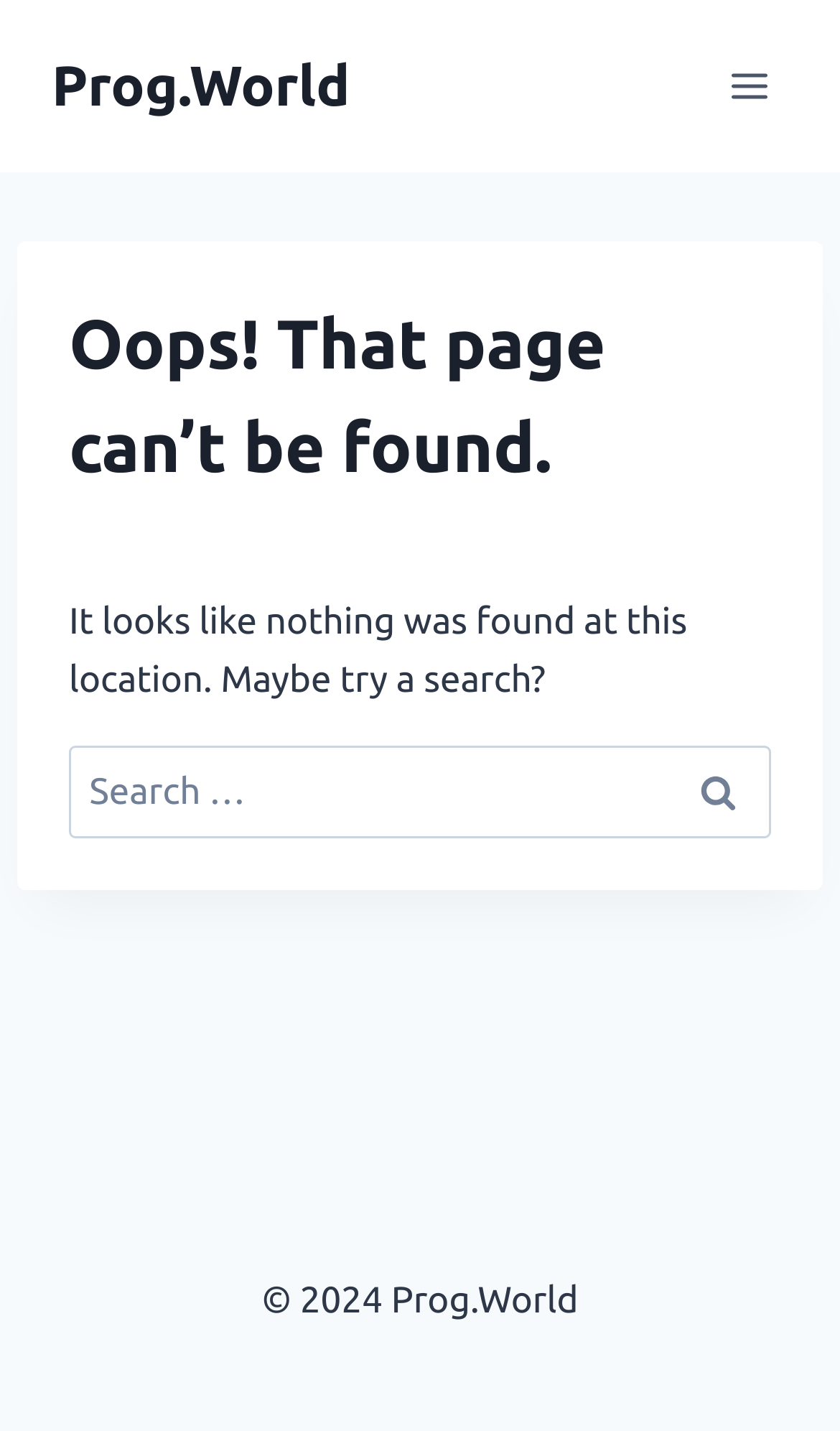What is the name of the website?
Please answer the question as detailed as possible based on the image.

The name of the website can be found in the top-left corner of the webpage, where it says 'Prog.World' in a link format.